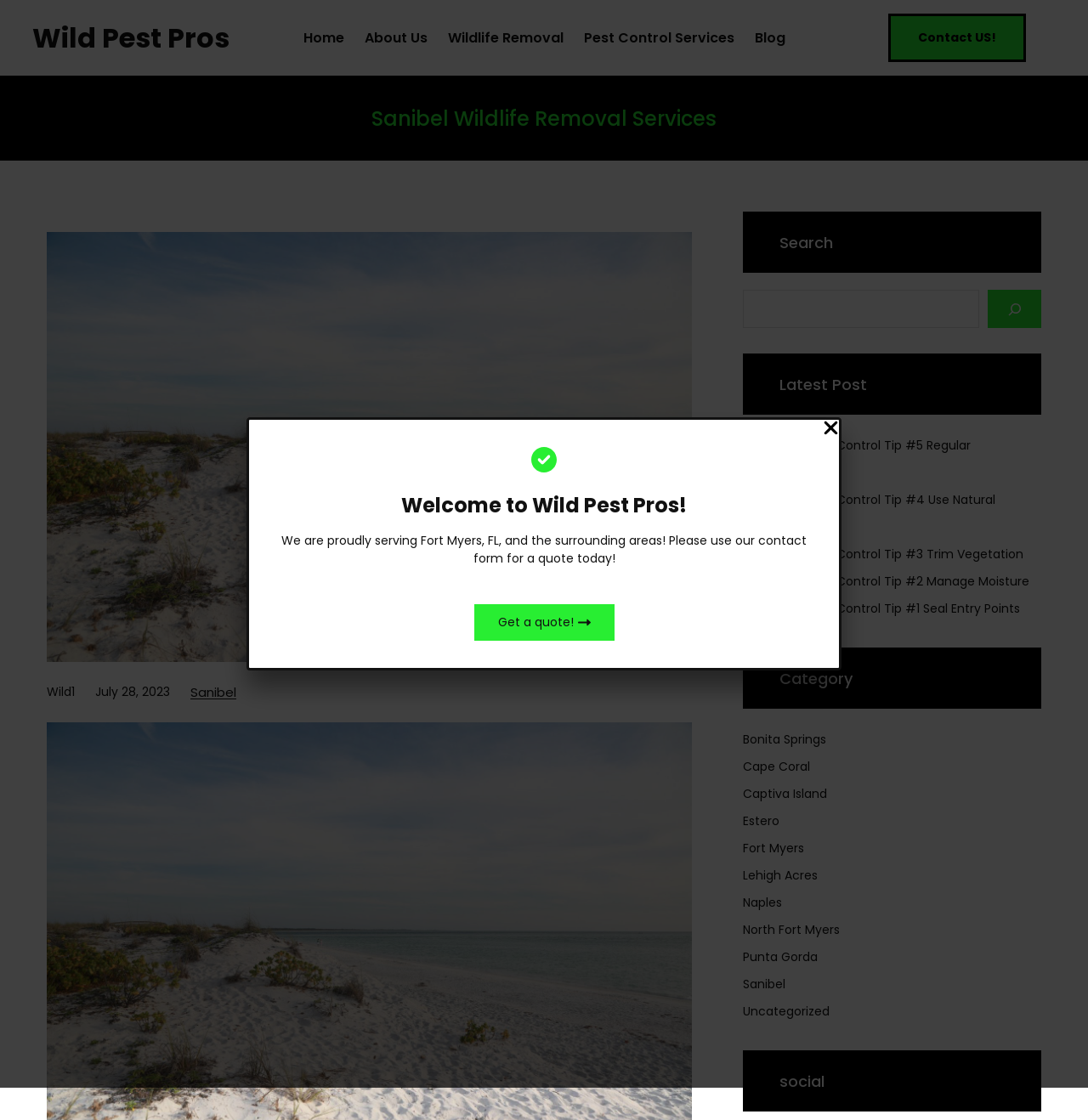What is the location served by the company?
Provide a fully detailed and comprehensive answer to the question.

The location served by the company can be found in the StaticText element 'We are proudly serving Fort Myers, FL, and the surrounding areas! Please use our contact form for a quote today!'.